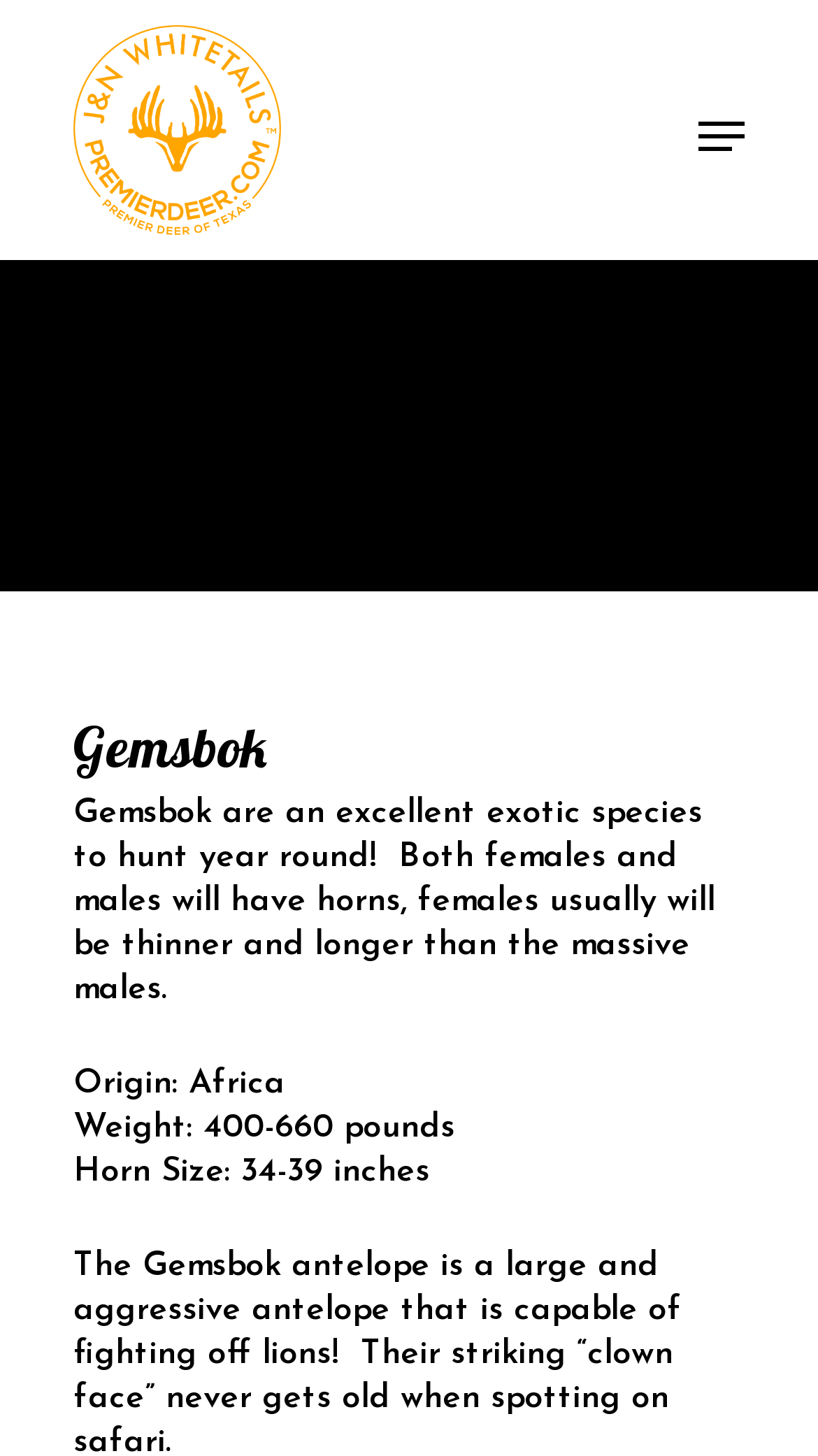What is the horn size range of Gemsbok?
Based on the screenshot, answer the question with a single word or phrase.

34-39 inches